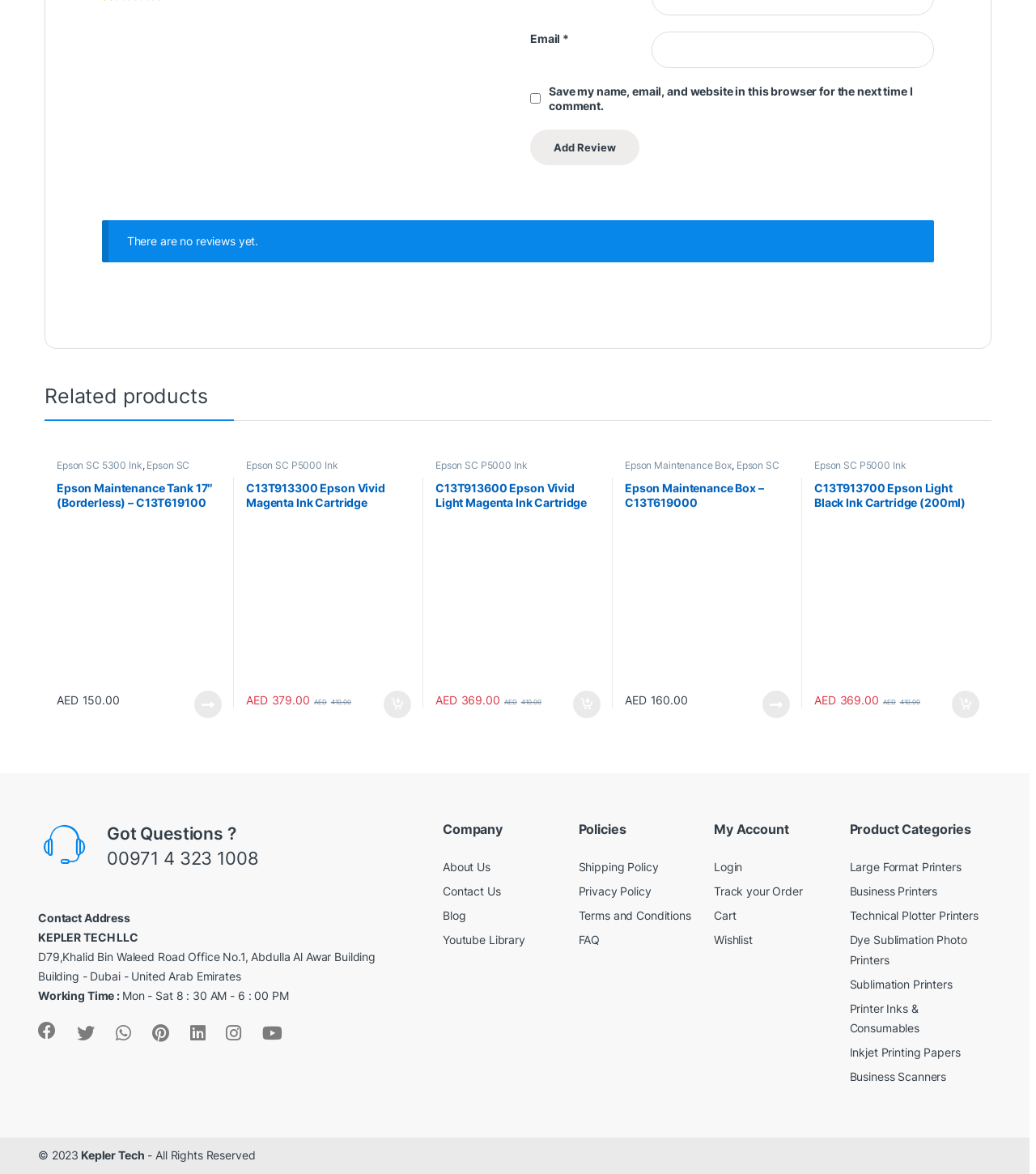Please identify the bounding box coordinates of the element that needs to be clicked to execute the following command: "Contact us". Provide the bounding box using four float numbers between 0 and 1, formatted as [left, top, right, bottom].

[0.427, 0.753, 0.483, 0.765]